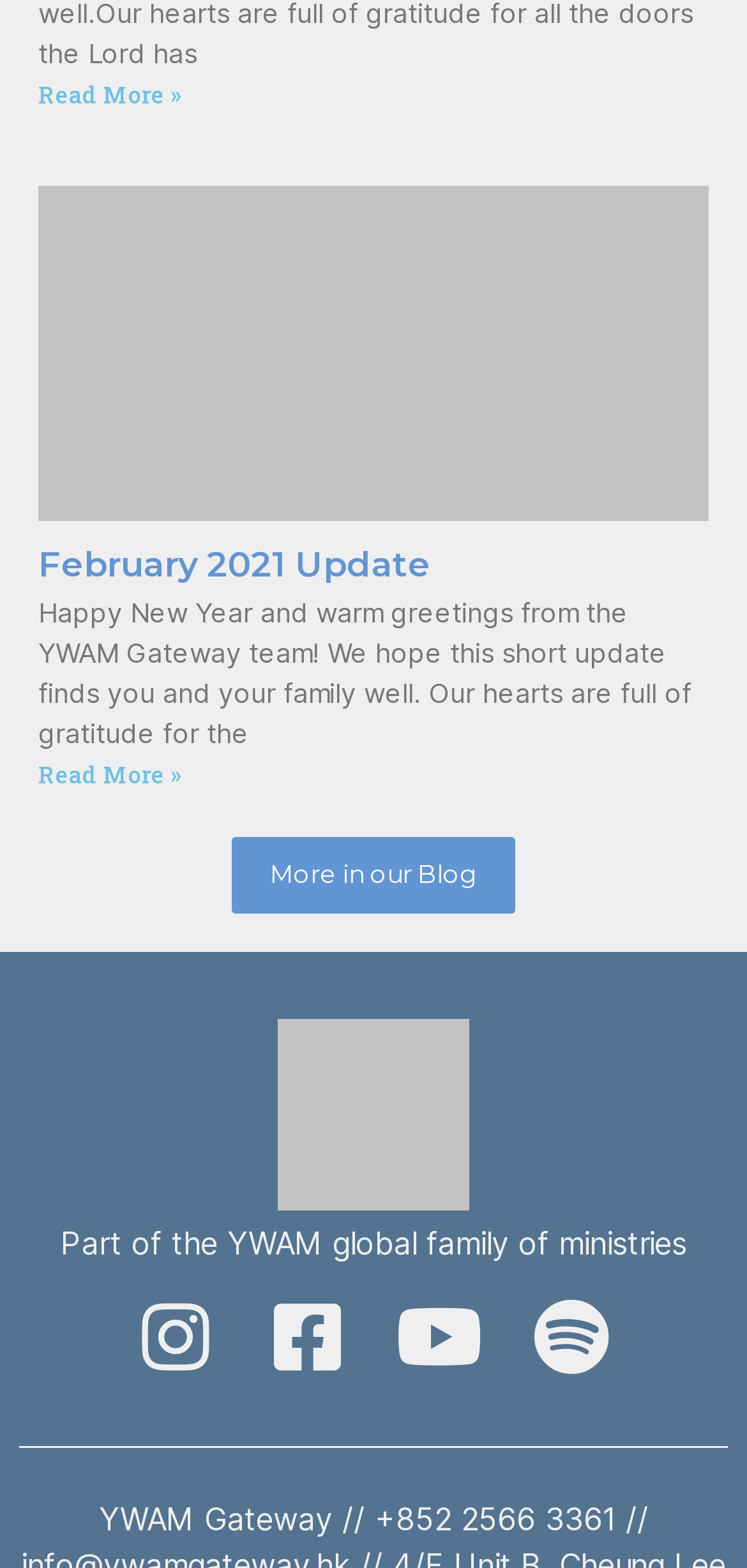Please determine the bounding box coordinates of the element to click on in order to accomplish the following task: "Read more about February 2021 Update". Ensure the coordinates are four float numbers ranging from 0 to 1, i.e., [left, top, right, bottom].

[0.051, 0.484, 0.244, 0.504]